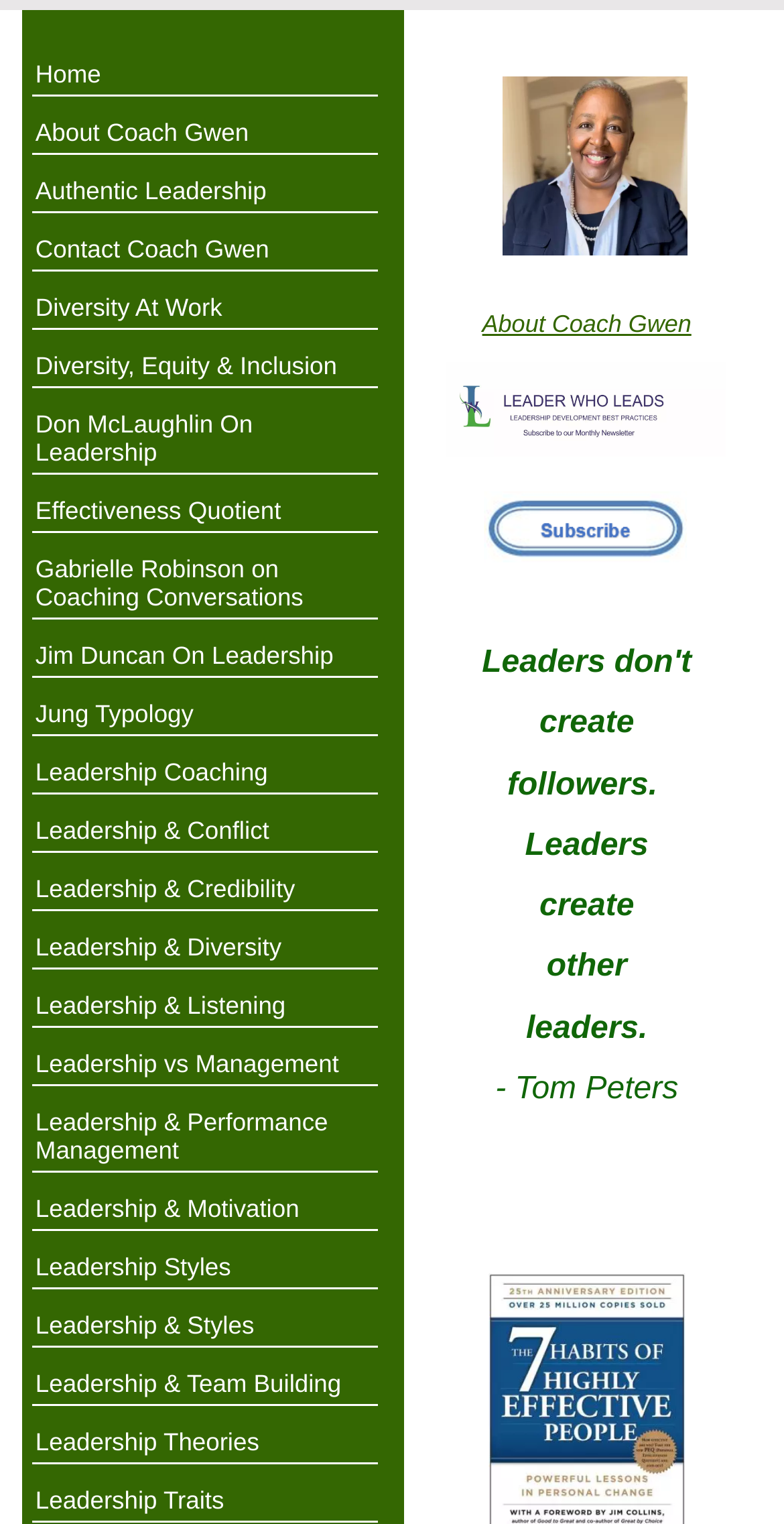What is the topic of leadership discussed on this webpage?
Based on the image, answer the question with as much detail as possible.

The webpage has multiple links related to leadership, and one of the links is 'Leadership & Diversity', which suggests that diversity is one of the topics of leadership discussed on this webpage.